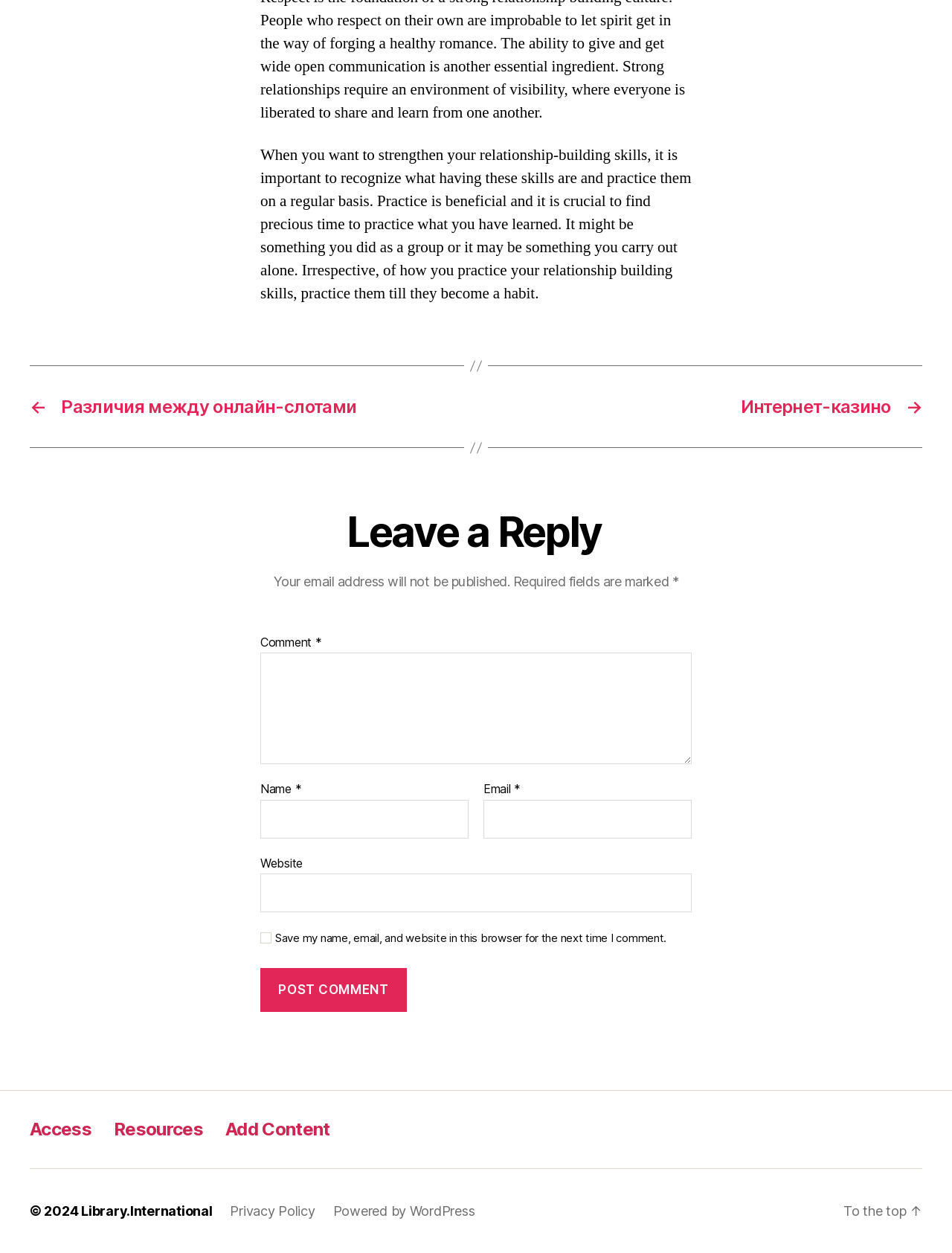Highlight the bounding box coordinates of the element you need to click to perform the following instruction: "Click the 'To the top' link."

[0.886, 0.96, 0.969, 0.973]